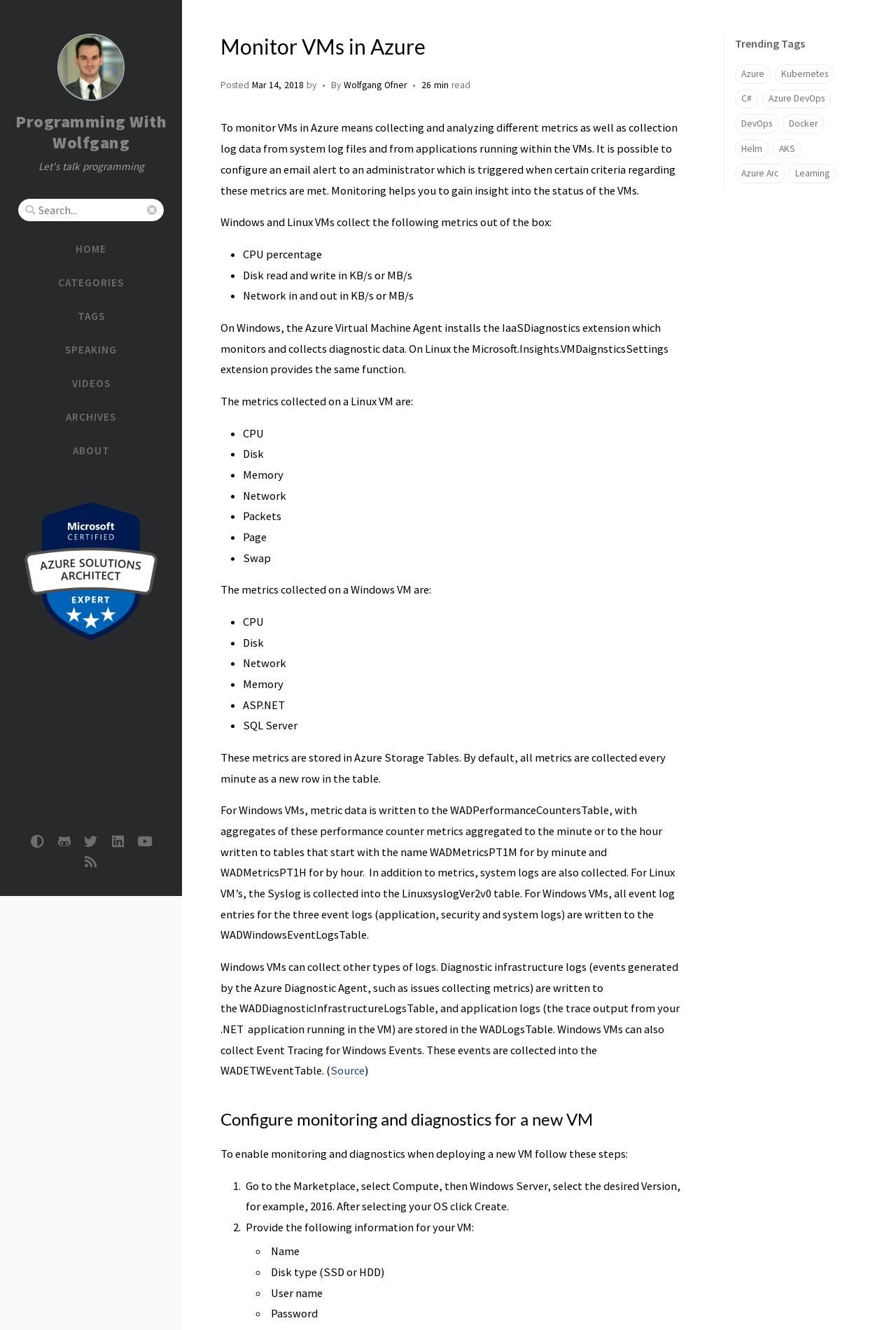Determine the bounding box coordinates of the clickable element necessary to fulfill the instruction: "Visit the ABOUT page". Provide the coordinates as four float numbers within the 0 to 1 range, i.e., [left, top, right, bottom].

[0.001, 0.326, 0.202, 0.351]